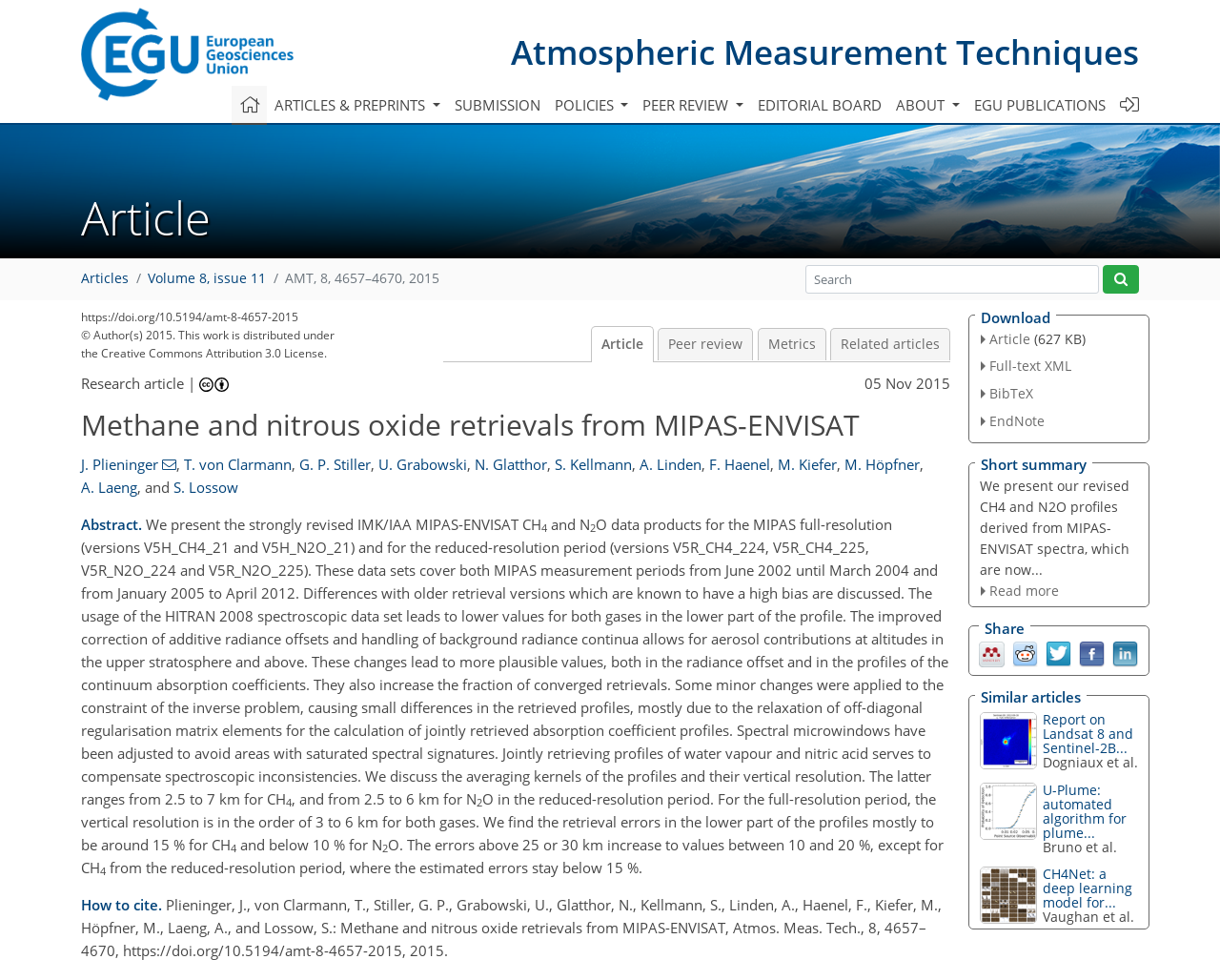Generate a comprehensive description of the webpage content.

This webpage is about an article titled "Methane and nitrous oxide retrievals from MIPAS-ENVISAT" published in Atmospheric Measurement Techniques (AMT). The article is written by J. Plieninger and several co-authors.

At the top of the page, there is a navigation menu with links to "Home", "Articles & Preprints", "Submission", "Policies", "Peer Review", "Editorial Board", "About", and "EGU Publications". There is also a search box and a login button.

Below the navigation menu, the article's title and authors are displayed. The article's abstract is provided, which discusses the revised IMK/IAA MIPAS-ENVISAT CH4 and N2O data products. The abstract explains the improvements made to the data products, including the use of the HITRAN 2008 spectroscopic data set, and the correction of additive radiance offsets and handling of background radiance continua.

The article's metadata, including the volume, issue, and page numbers, as well as the DOI, are displayed. There are also links to "Article", "Peer review", "Metrics", and "Related articles".

The authors' names are listed, with some of them having links to their profiles. The article's publication date is also provided.

At the bottom of the page, there are links to download the article in various formats, including PDF, Full-text XML, BibTeX, and EndNote. A short summary of the article is also provided.